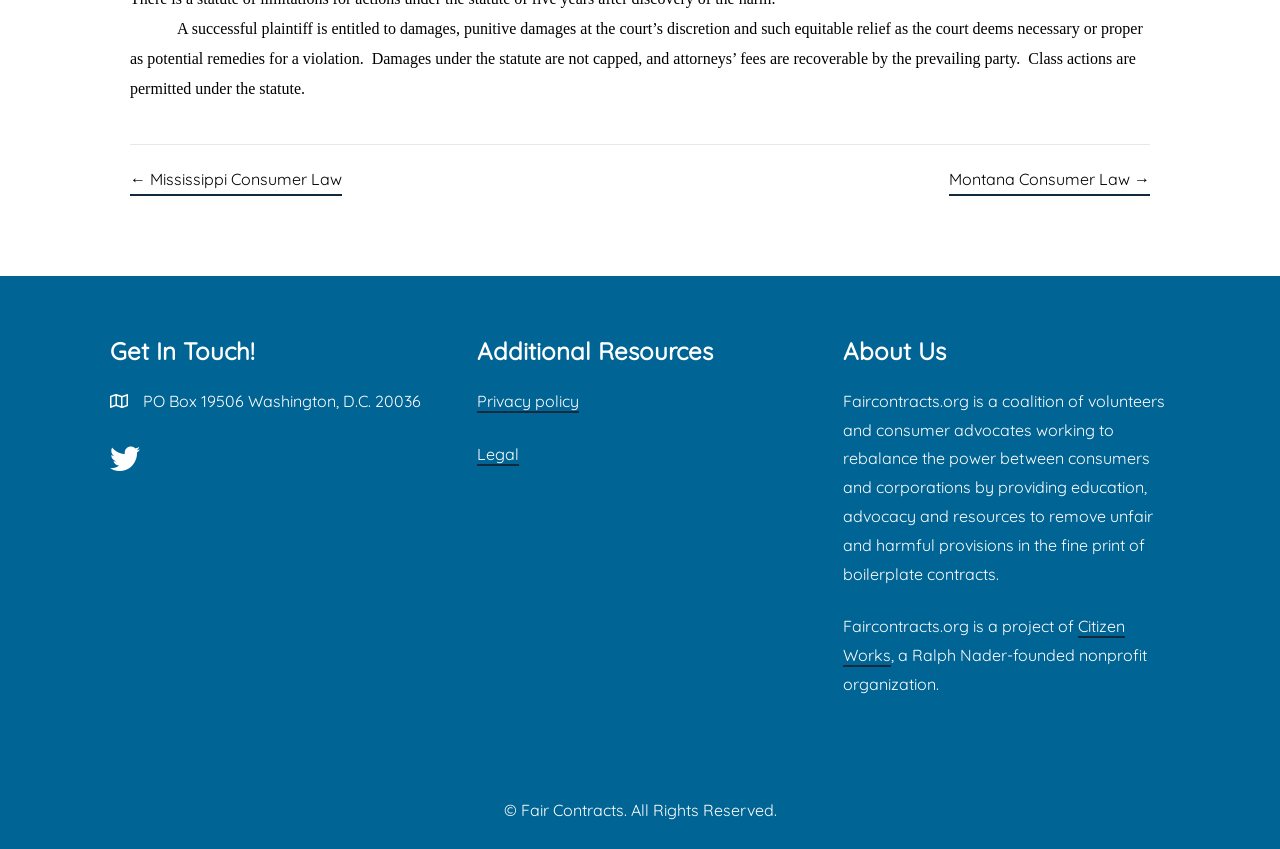Extract the bounding box coordinates for the HTML element that matches this description: "← Mississippi Consumer Law". The coordinates should be four float numbers between 0 and 1, i.e., [left, top, right, bottom].

[0.102, 0.194, 0.267, 0.23]